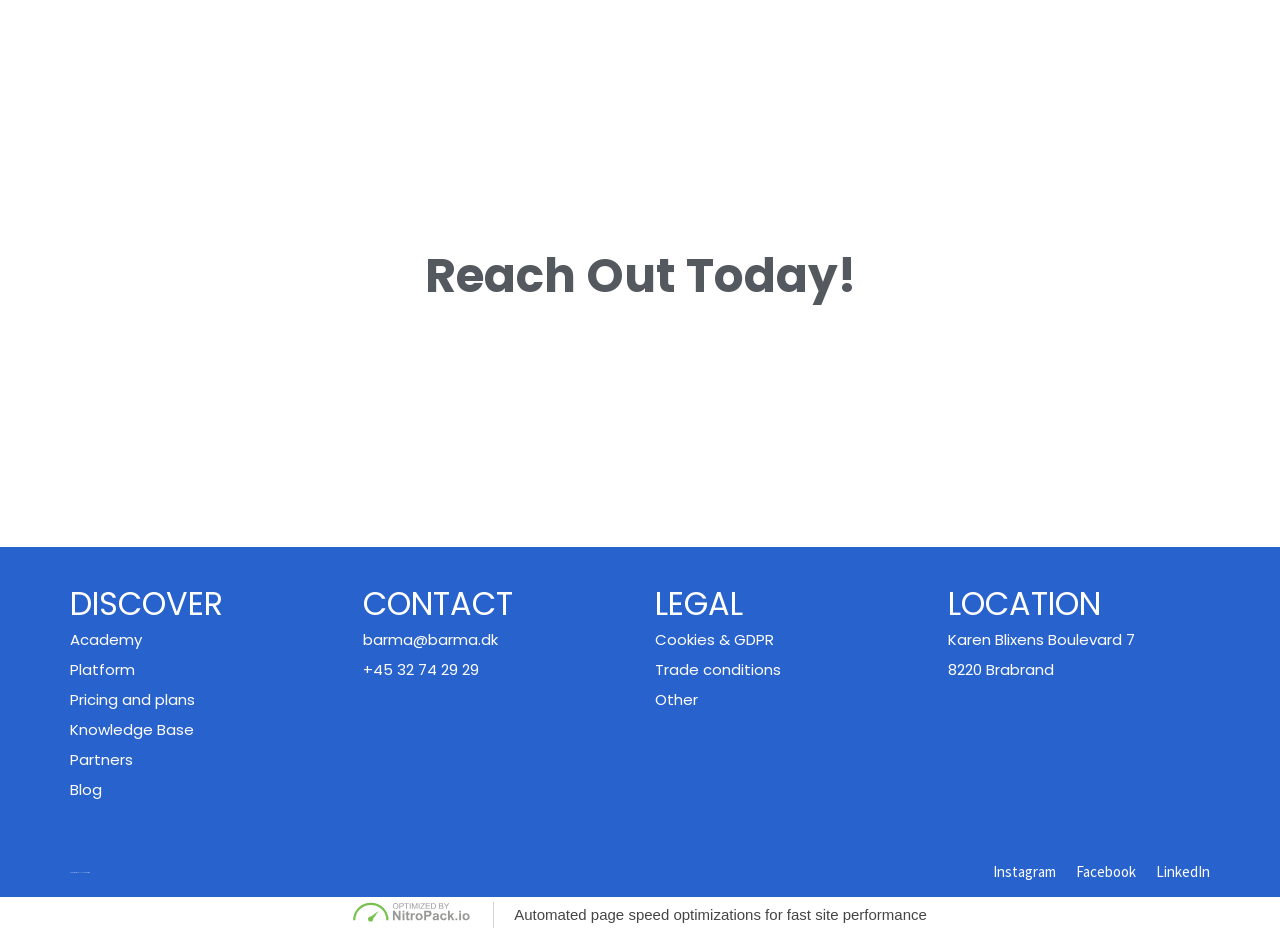Can you determine the bounding box coordinates of the area that needs to be clicked to fulfill the following instruction: "View 'Pricing and plans'"?

[0.055, 0.74, 0.152, 0.762]